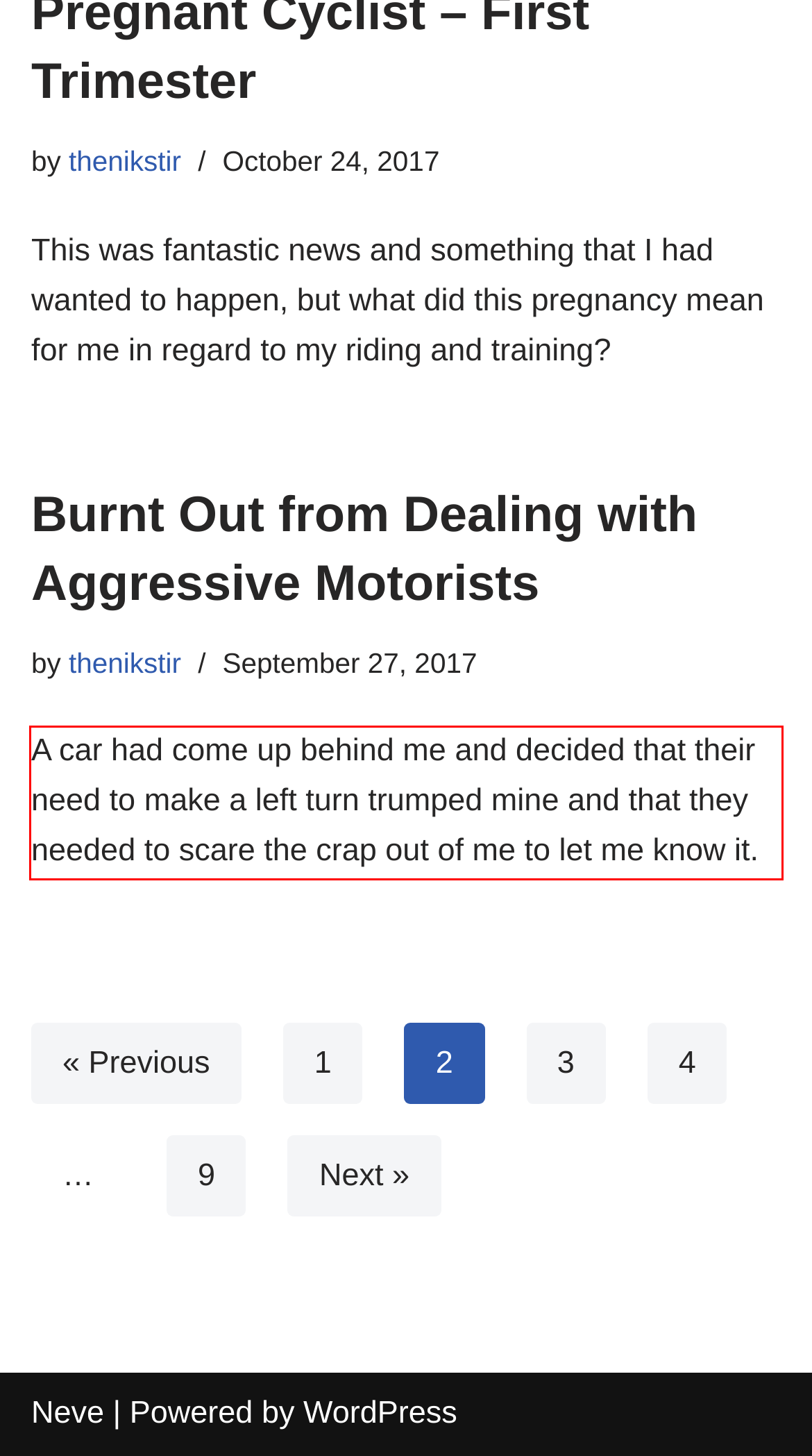Using the webpage screenshot, recognize and capture the text within the red bounding box.

A car had come up behind me and decided that their need to make a left turn trumped mine and that they needed to scare the crap out of me to let me know it.